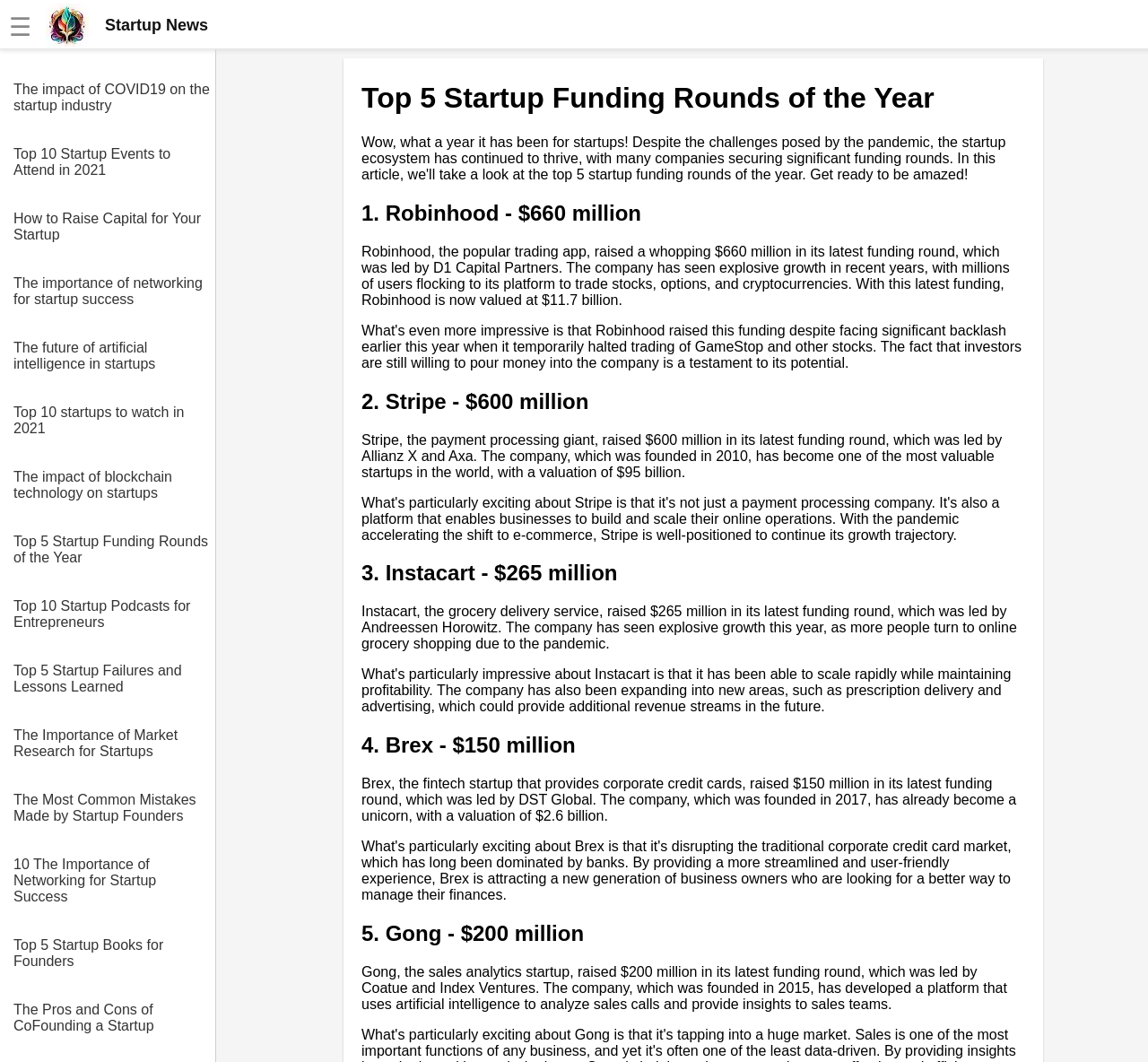Look at the image and answer the question in detail:
What is the name of the startup that raised $660 million?

I found the answer by looking at the first heading '1. Robinhood - $660 million' and the corresponding static text that describes the funding round.